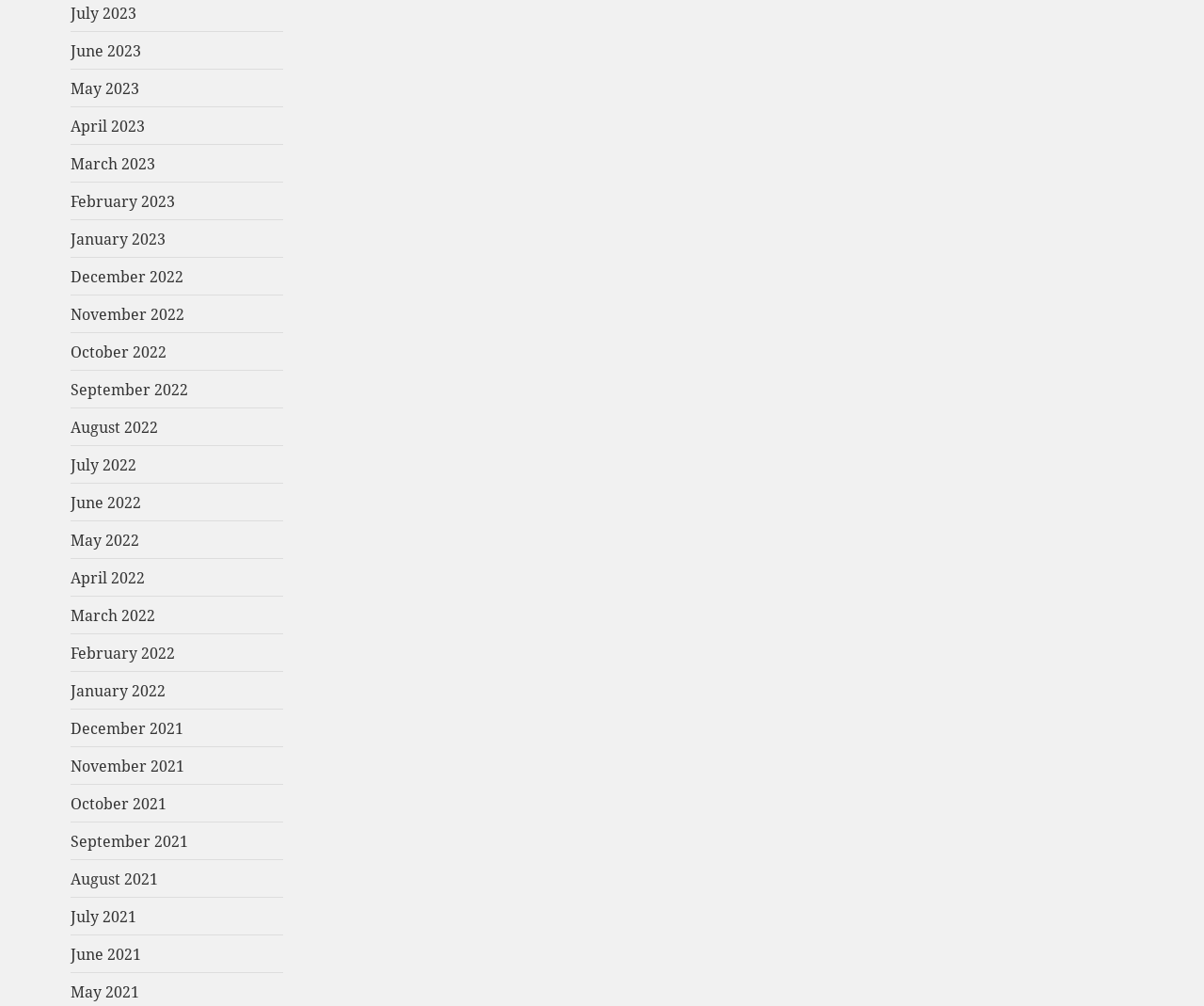Determine the bounding box coordinates for the UI element with the following description: "October 2021". The coordinates should be four float numbers between 0 and 1, represented as [left, top, right, bottom].

[0.059, 0.788, 0.139, 0.809]